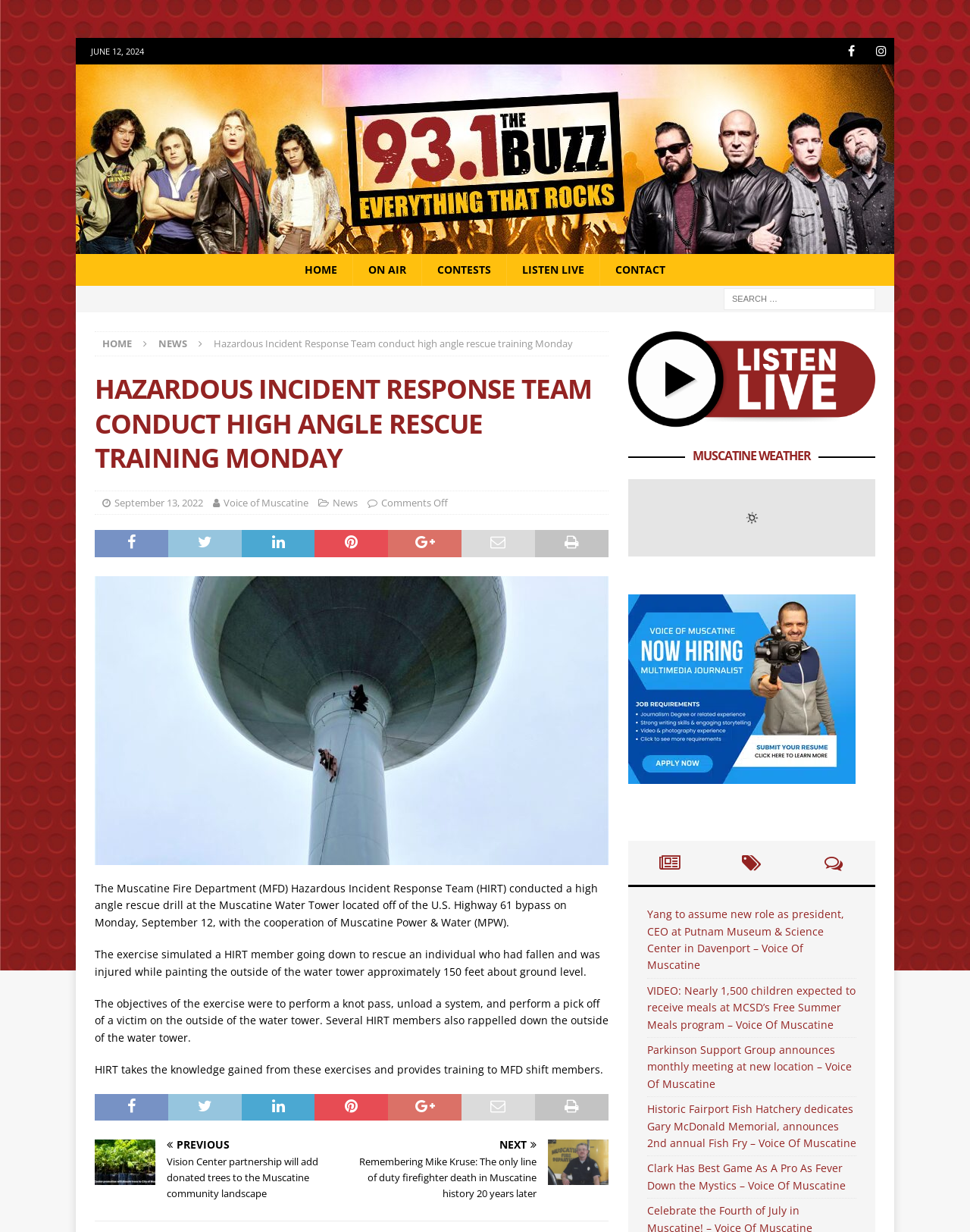Identify the bounding box coordinates of the region I need to click to complete this instruction: "Read news".

[0.163, 0.273, 0.193, 0.285]